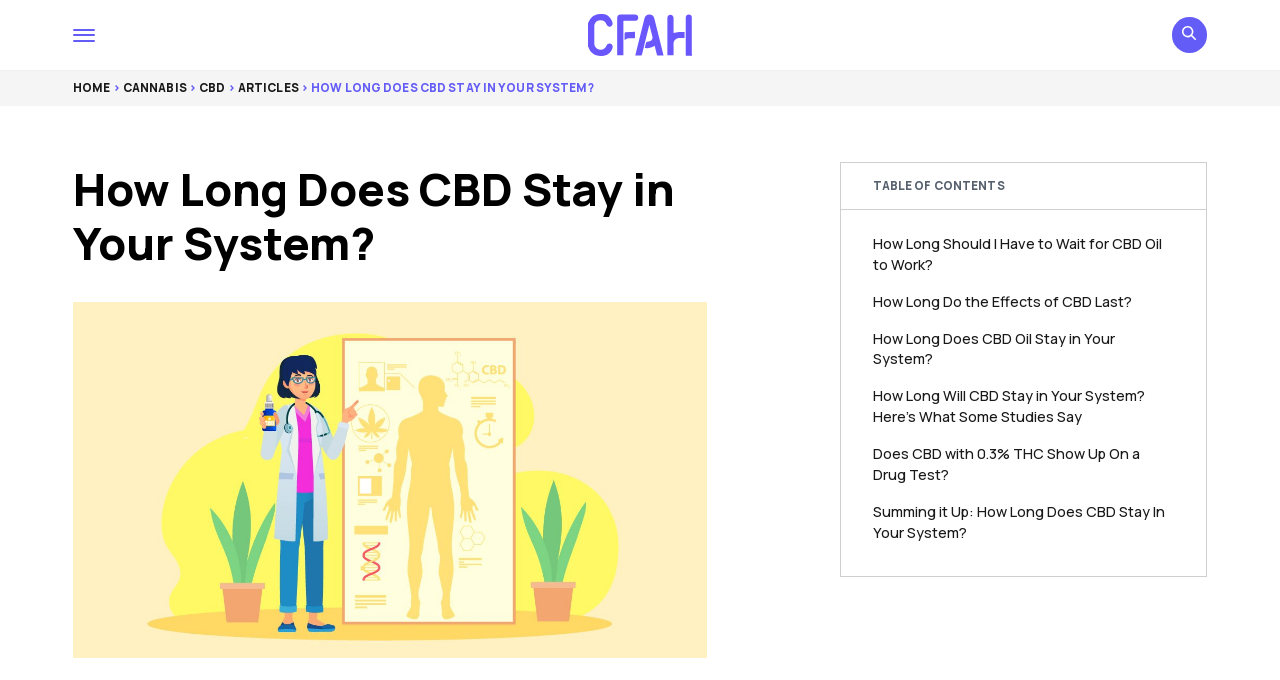Please indicate the bounding box coordinates of the element's region to be clicked to achieve the instruction: "Read about what is the Supplier Diversity Vetted Bench Program". Provide the coordinates as four float numbers between 0 and 1, i.e., [left, top, right, bottom].

None